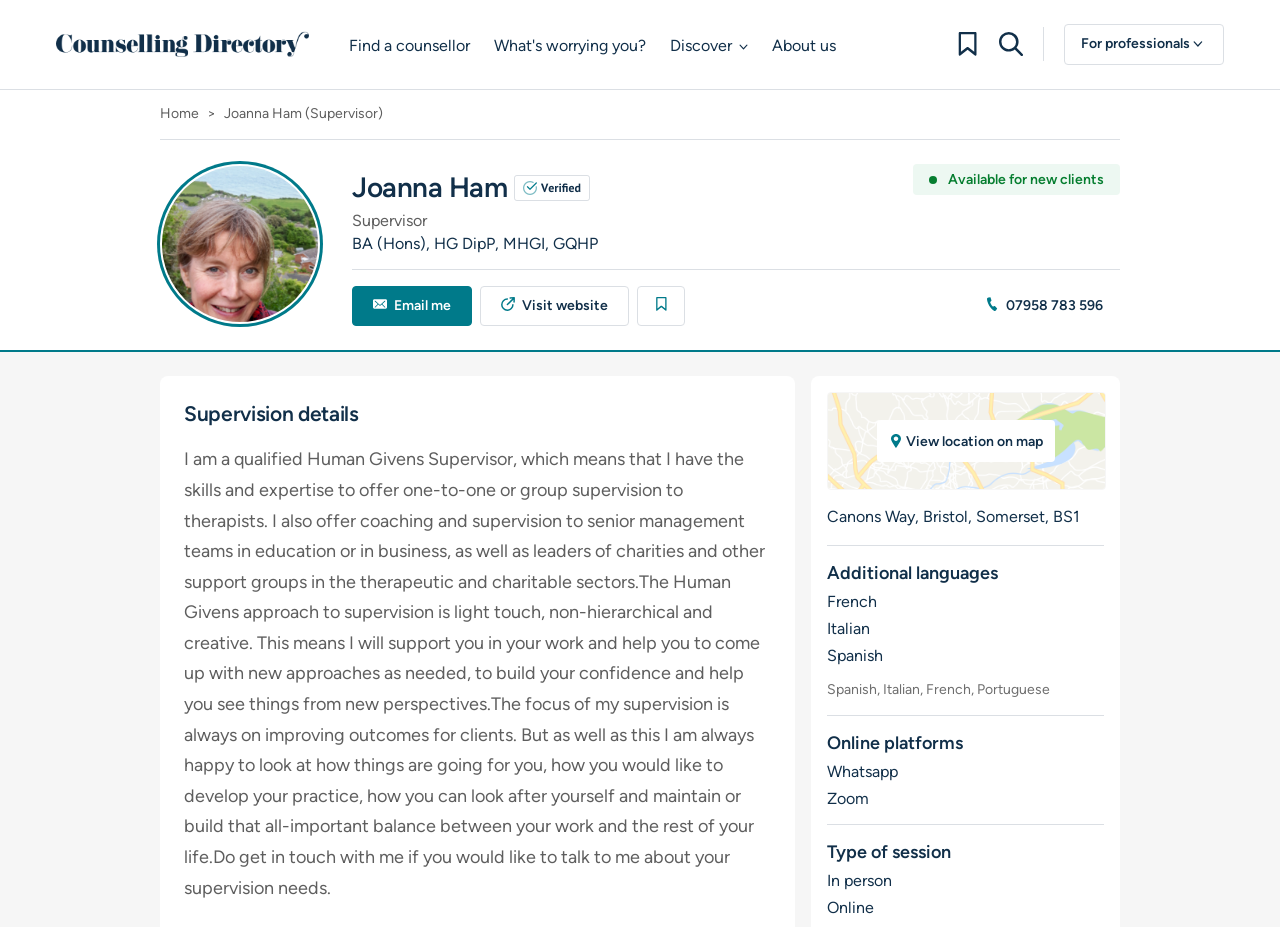Could you find the bounding box coordinates of the clickable area to complete this instruction: "Search"?

[0.781, 0.035, 0.799, 0.061]